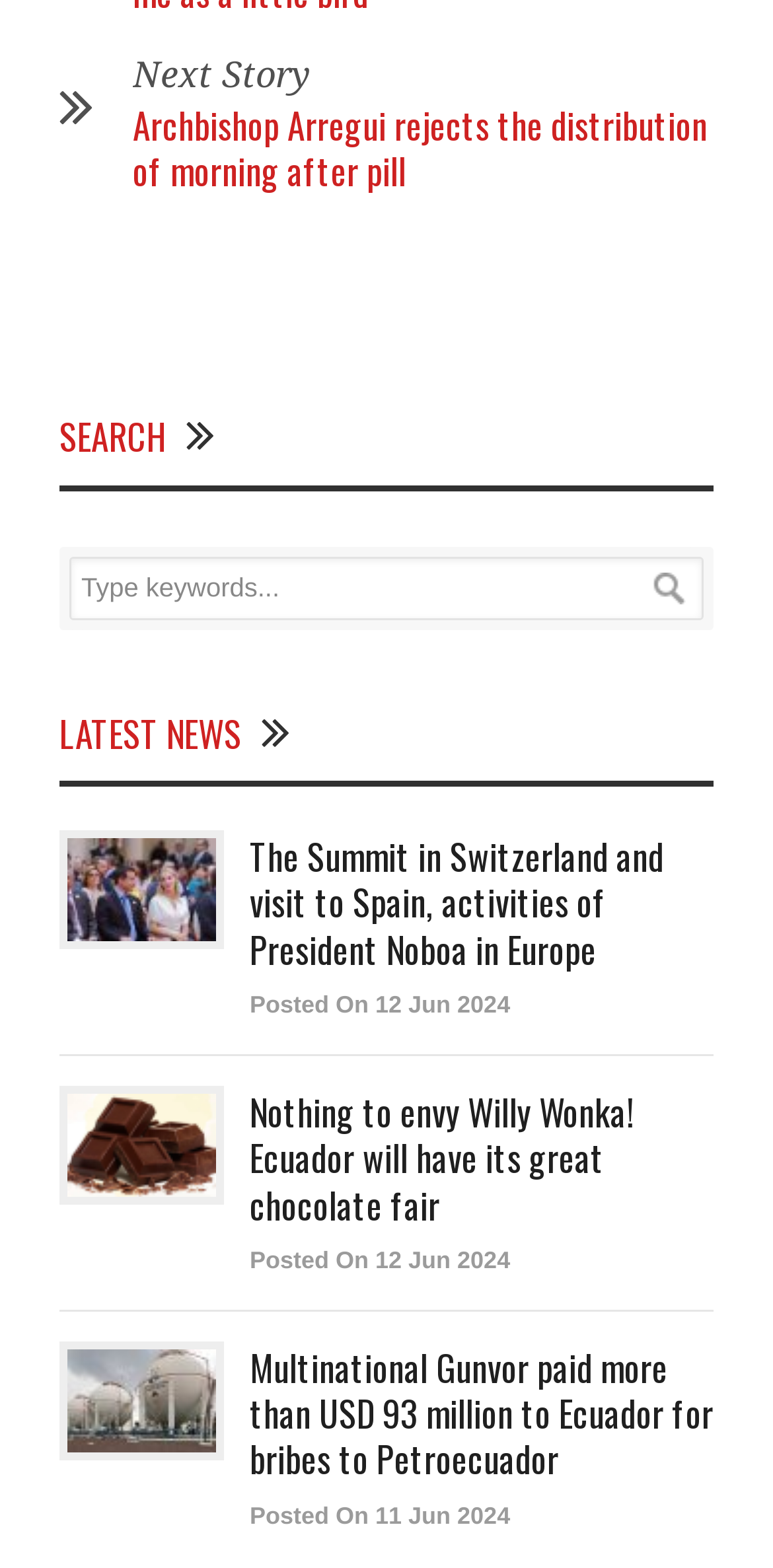Please provide a detailed answer to the question below by examining the image:
What is the title of the first news article?

The first news article is identified by its heading element, which contains the text 'Archbishop Arregui rejects the distribution of morning after pill'. This text is also a link, indicating that it can be clicked to access the full article.